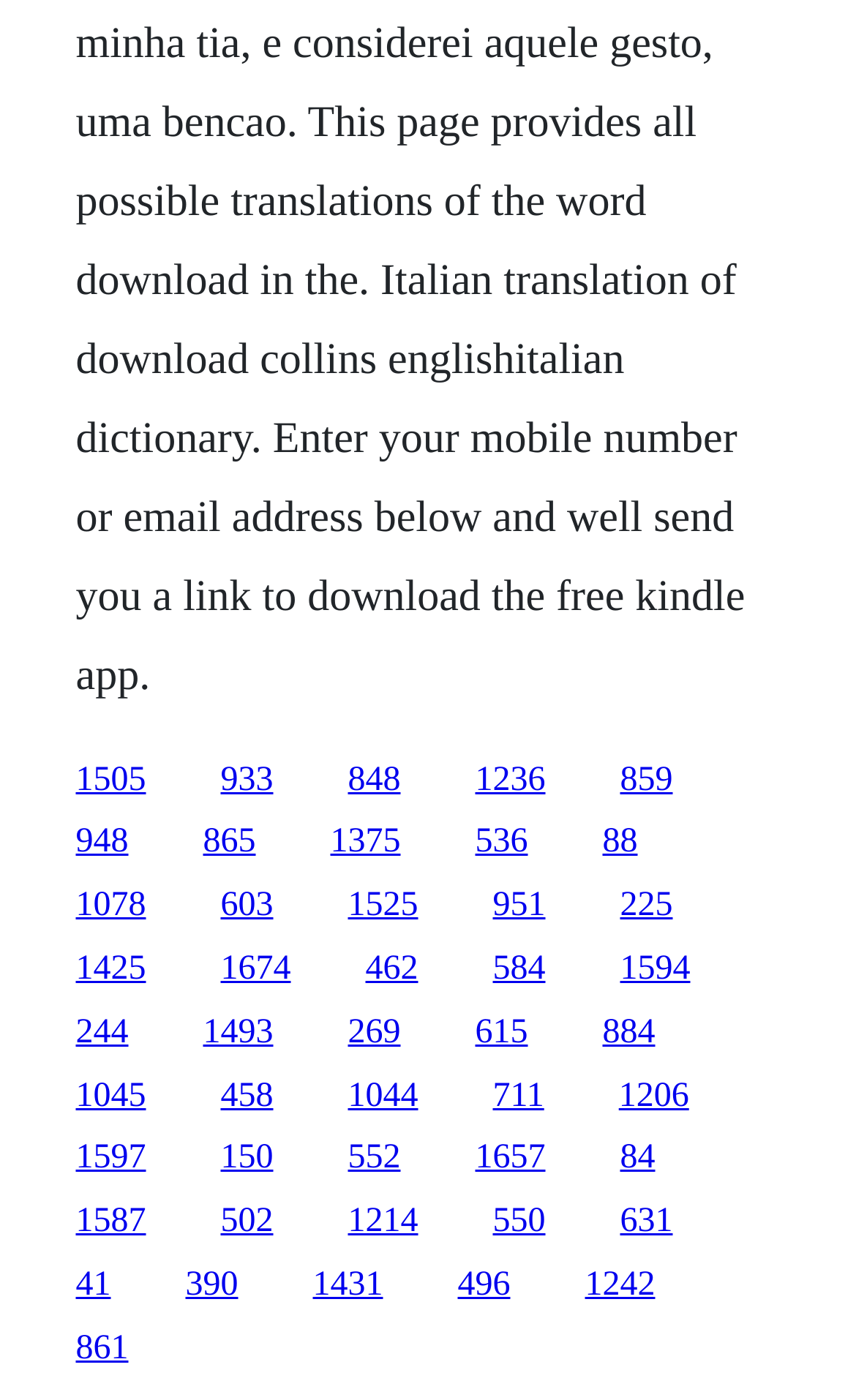How many links have a width greater than 0.1?
Answer the question with a detailed and thorough explanation.

I analyzed the x1 and x2 coordinates of all link elements and counted the number of links with a width greater than 0.1 (i.e., x2 - x1 > 0.1). There are 40 links with a width greater than 0.1.